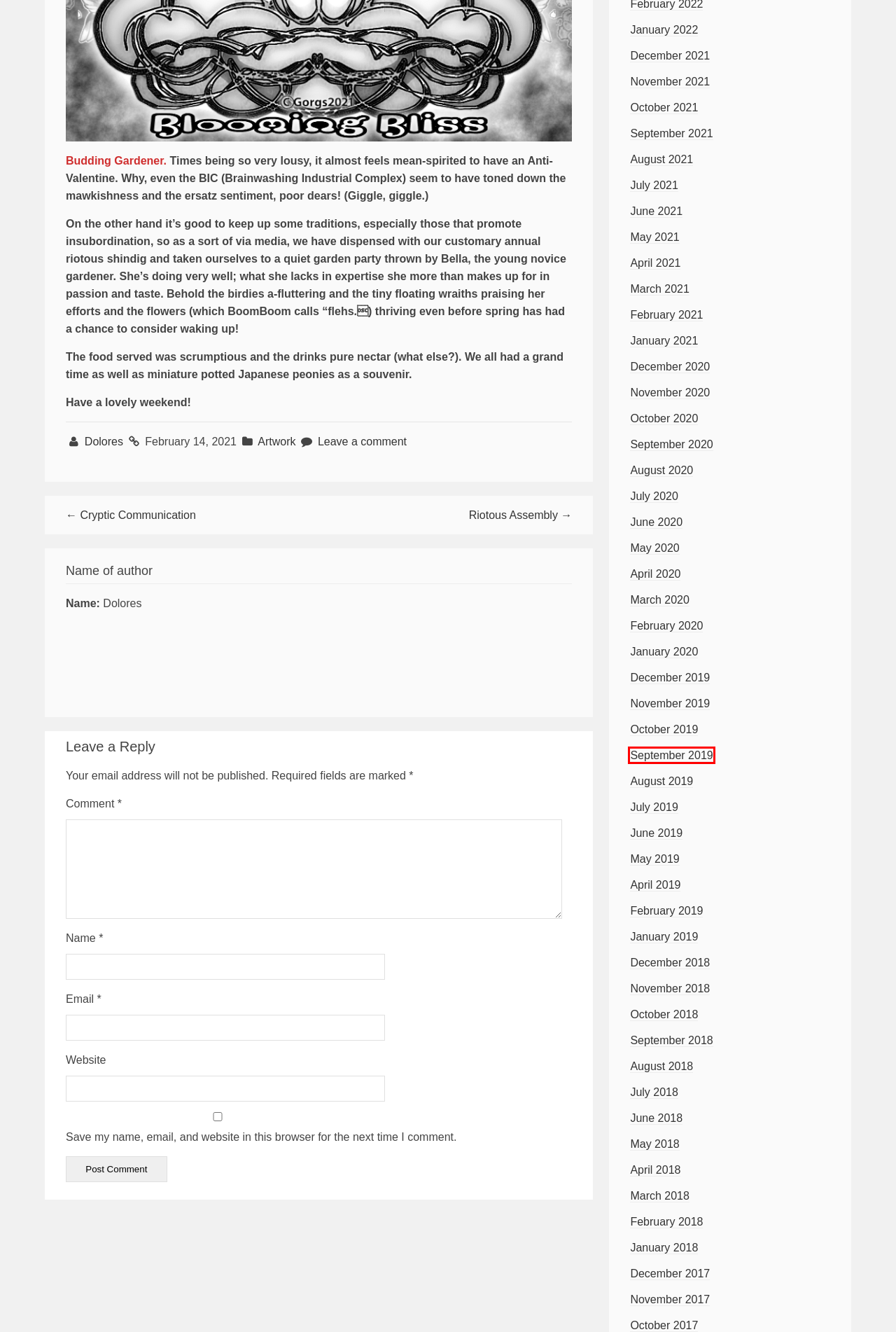Given a screenshot of a webpage with a red rectangle bounding box around a UI element, select the best matching webpage description for the new webpage that appears after clicking the highlighted element. The candidate descriptions are:
A. July 2018 – Just another WordPress site
B. January 2022 – Just another WordPress site
C. October 2018 – Just another WordPress site
D. April 2021 – Just another WordPress site
E. September 2019 – Just another WordPress site
F. May 2019 – Just another WordPress site
G. Cryptic Communication – Just another WordPress site
H. February 2020 – Just another WordPress site

E